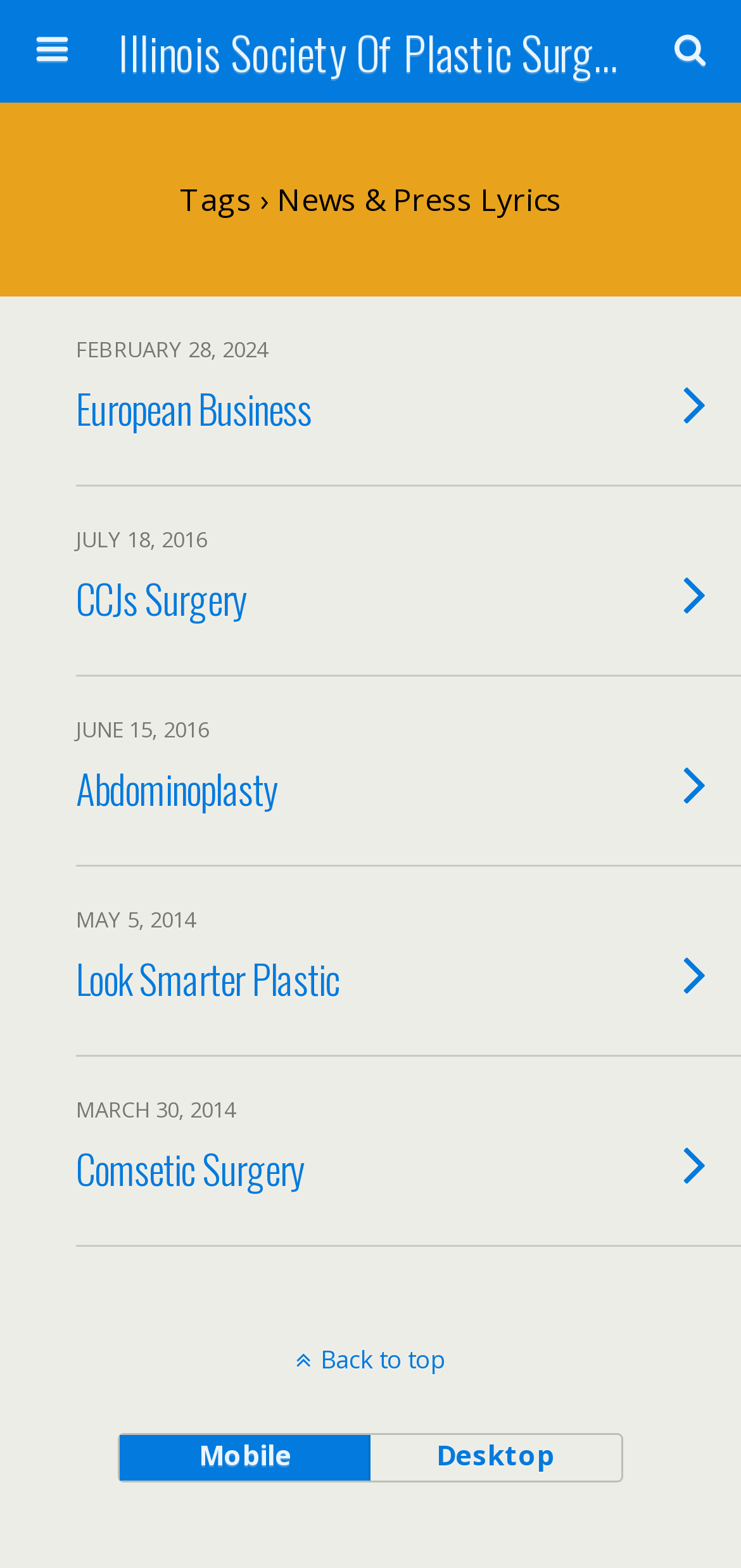What is the purpose of the textbox at the top?
Based on the visual content, answer with a single word or a brief phrase.

Search this website